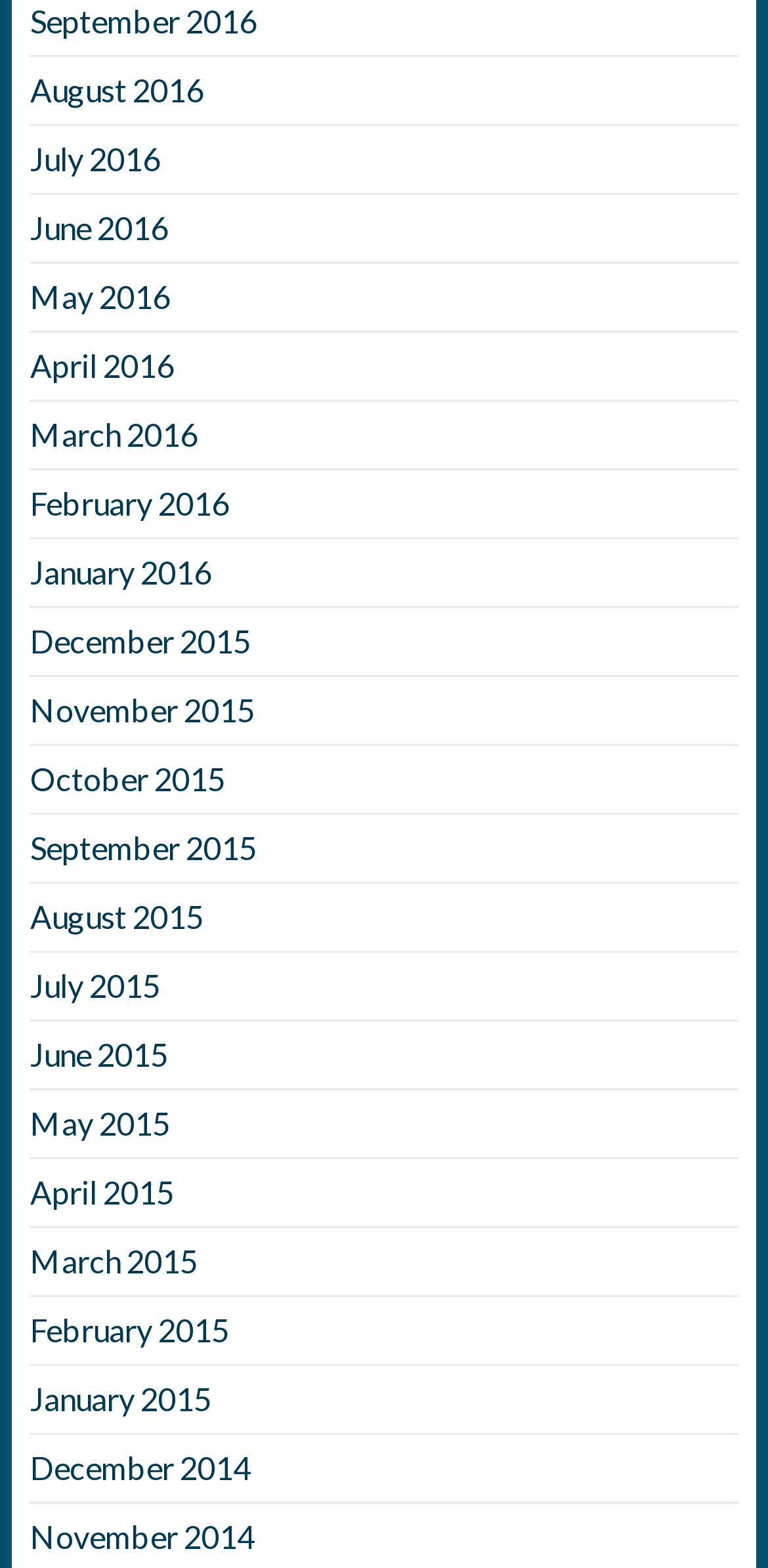Provide the bounding box coordinates for the area that should be clicked to complete the instruction: "view September 2016".

[0.039, 0.001, 0.334, 0.025]